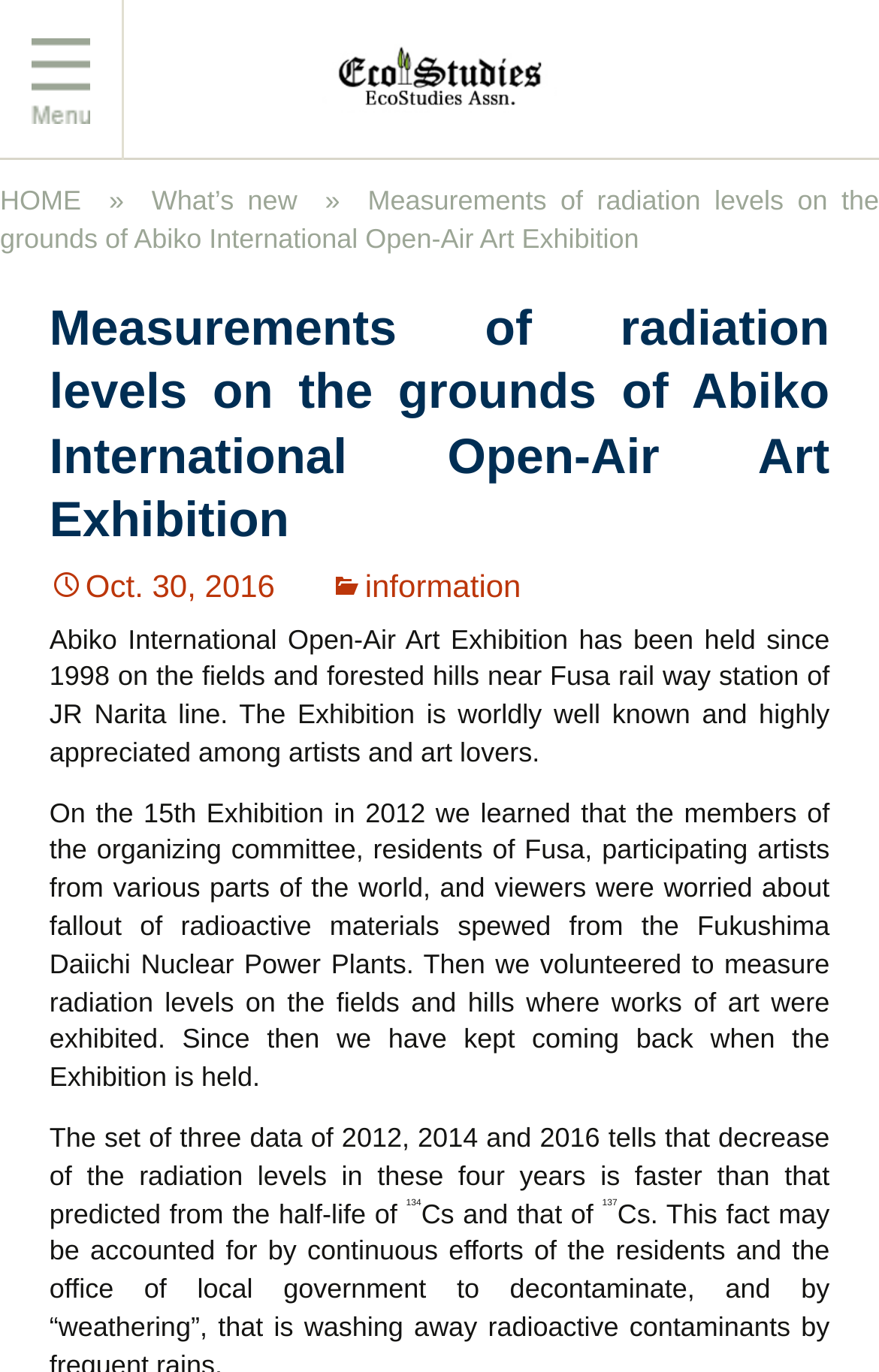What is the name of the art exhibition?
Using the image as a reference, answer with just one word or a short phrase.

Abiko International Open-Air Art Exhibition